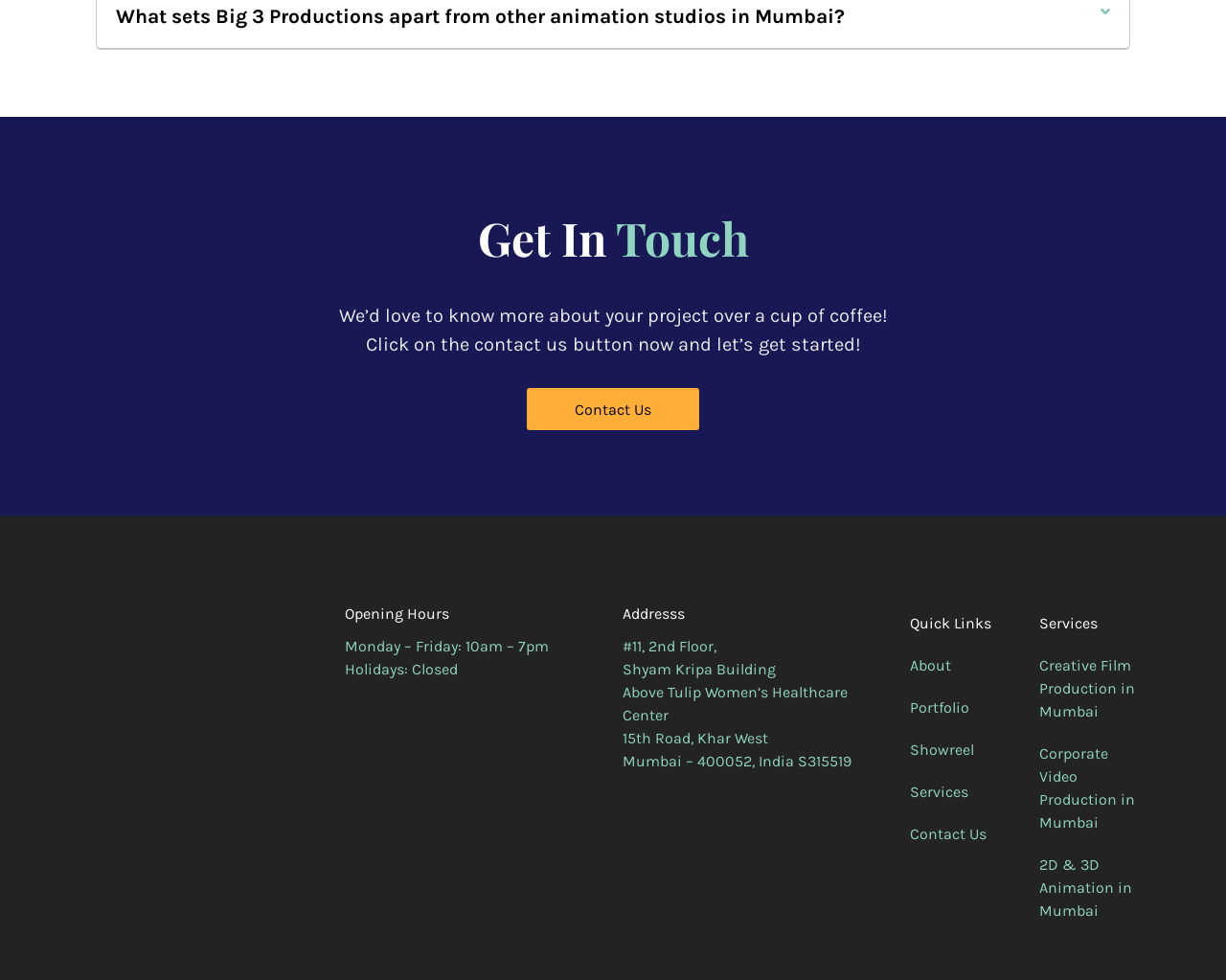Bounding box coordinates are specified in the format (top-left x, top-left y, bottom-right x, bottom-right y). All values are floating point numbers bounded between 0 and 1. Please provide the bounding box coordinate of the region this sentence describes: Portfolio

[0.742, 0.711, 0.791, 0.734]